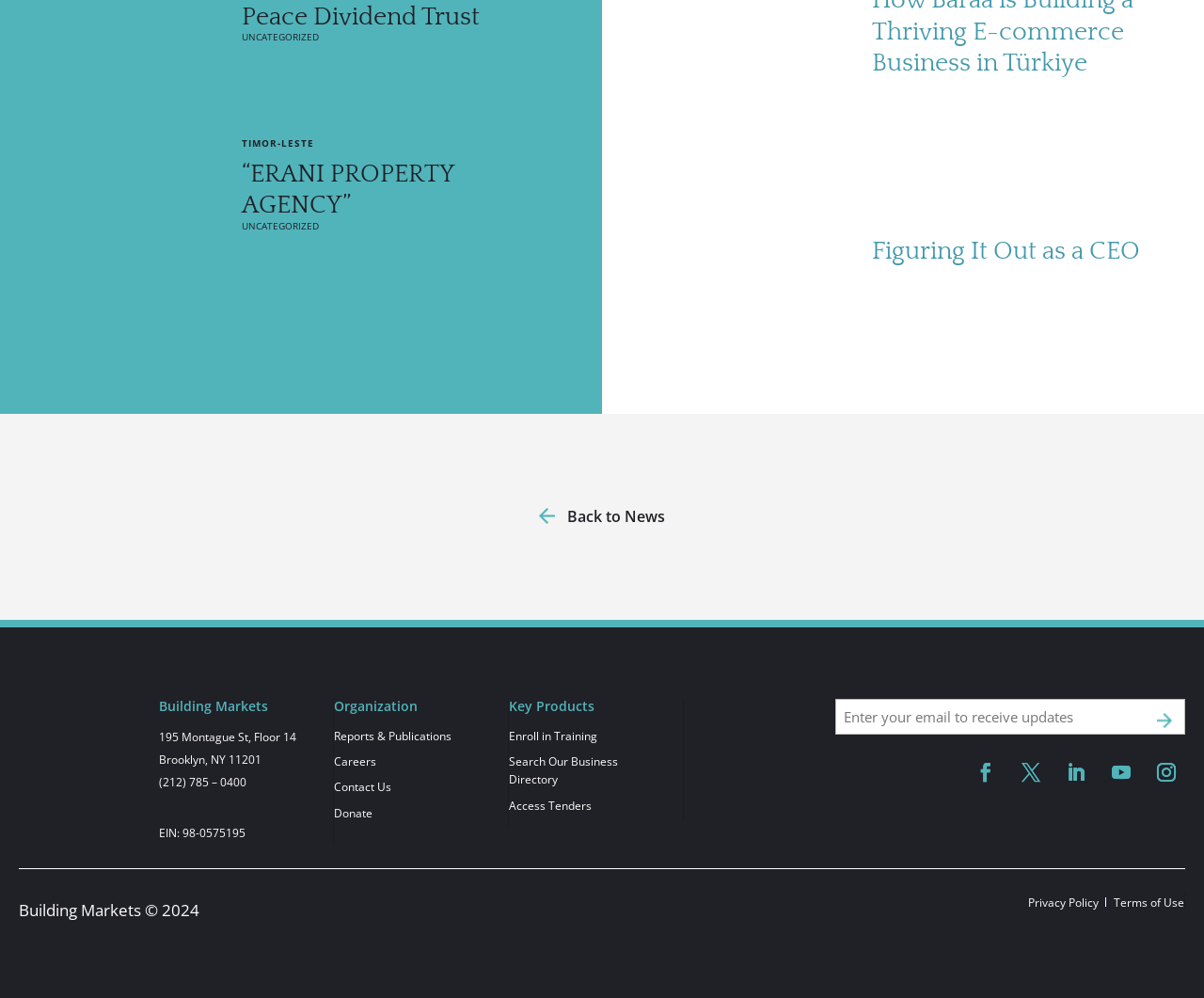Determine the bounding box coordinates of the clickable region to execute the instruction: "Enter email to receive updates". The coordinates should be four float numbers between 0 and 1, denoted as [left, top, right, bottom].

[0.694, 0.7, 0.984, 0.736]